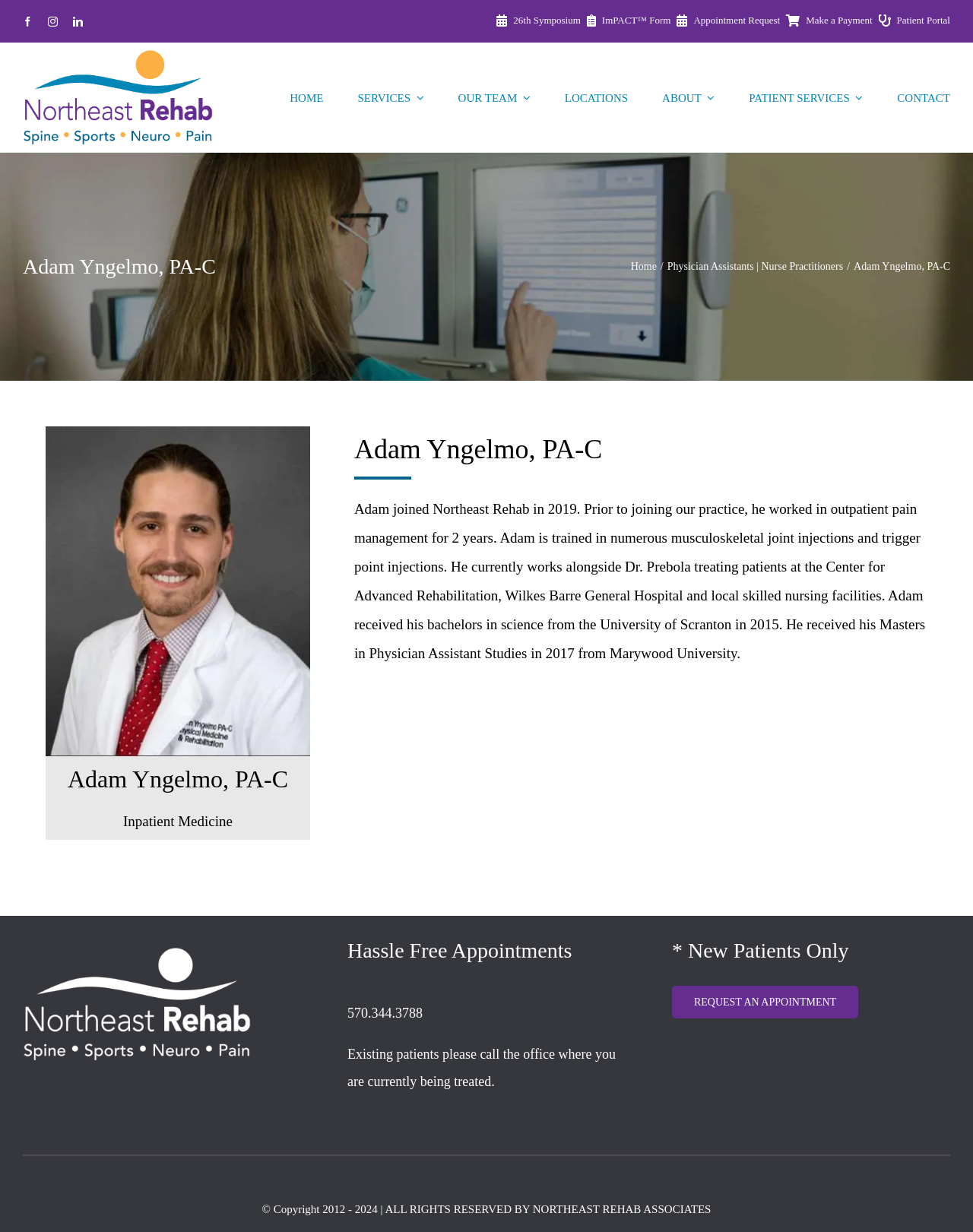What is Adam Yngelmo's profession?
Refer to the screenshot and respond with a concise word or phrase.

Physician Assistant